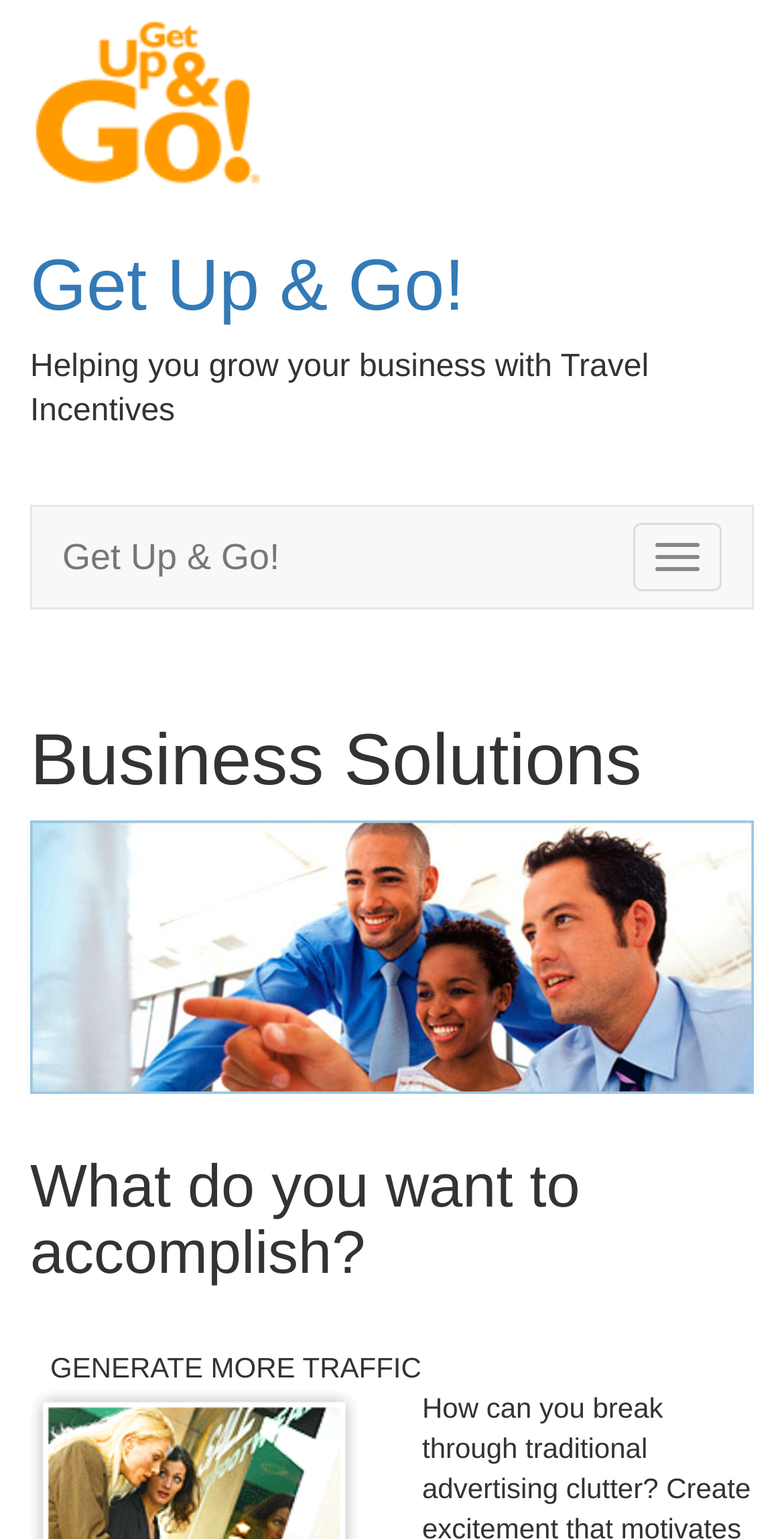Detail the features and information presented on the webpage.

The webpage is about business solutions offered by Get Up & Go!, a company that provides vacation incentives to increase sales and ROI. At the top left of the page, there is a link and a heading with the company name "Get Up & Go!". Below the company name, there is a static text that reads "Helping you grow your business with Travel Incentives". 

On the top right side of the page, there is a button labeled "Toggle navigation". Below the button, there is another link with the company name "Get Up & Go!". 

Further down the page, there is a header section with a heading that reads "Business Solutions". Below the heading, there is an image related to business solutions. 

The page then asks a question, "What do you want to accomplish?" in a heading. Below this question, there are two blocks of static text. The first block reads "GENERATE MORE TRAFFIC", and the second block starts with "How can you break through traditional advertising clutter? Create...".